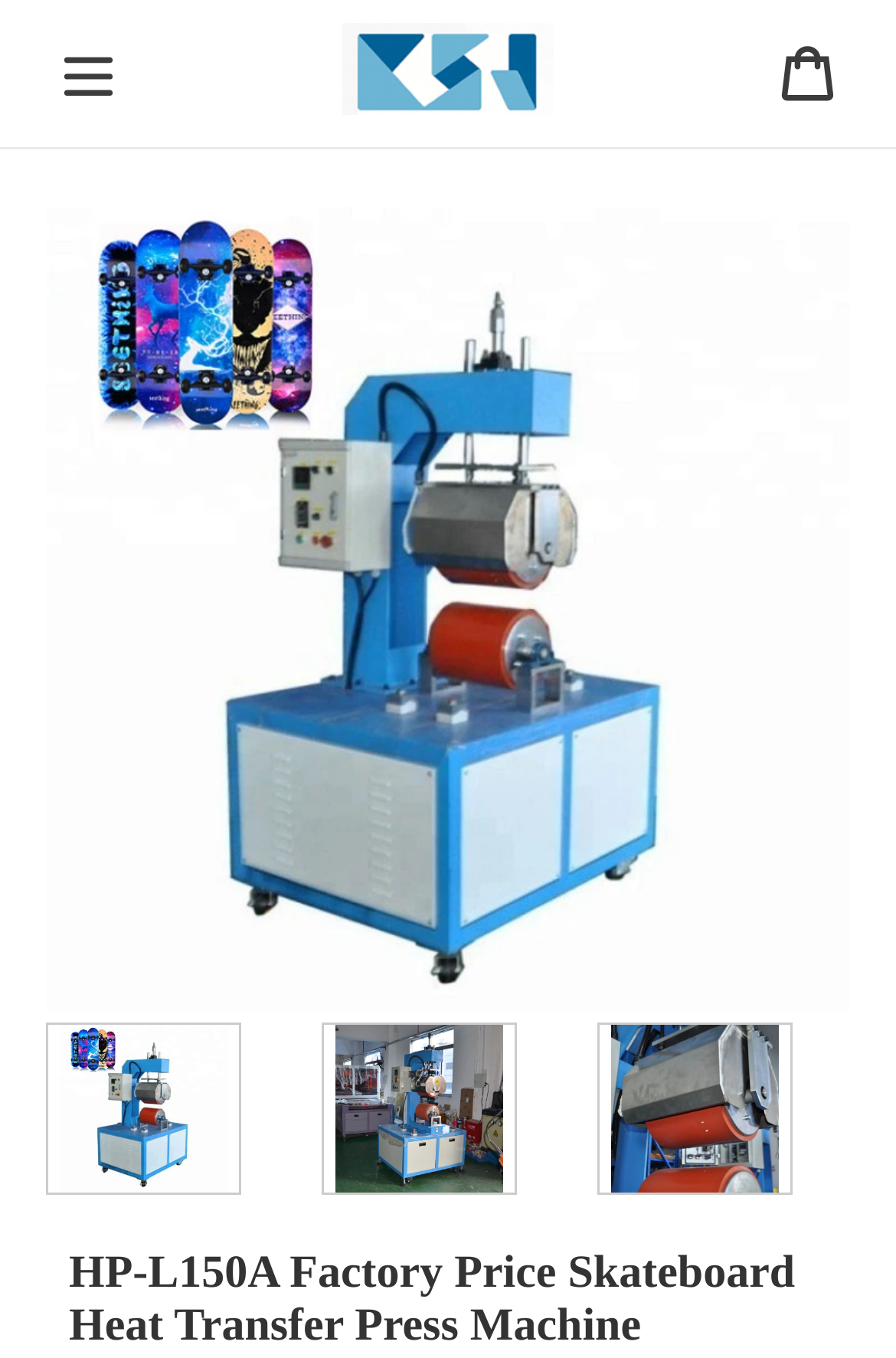Provide the bounding box coordinates of the HTML element this sentence describes: "title="Next item in carousel"". The bounding box coordinates consist of four float numbers between 0 and 1, i.e., [left, top, right, bottom].

[0.821, 0.792, 0.908, 0.849]